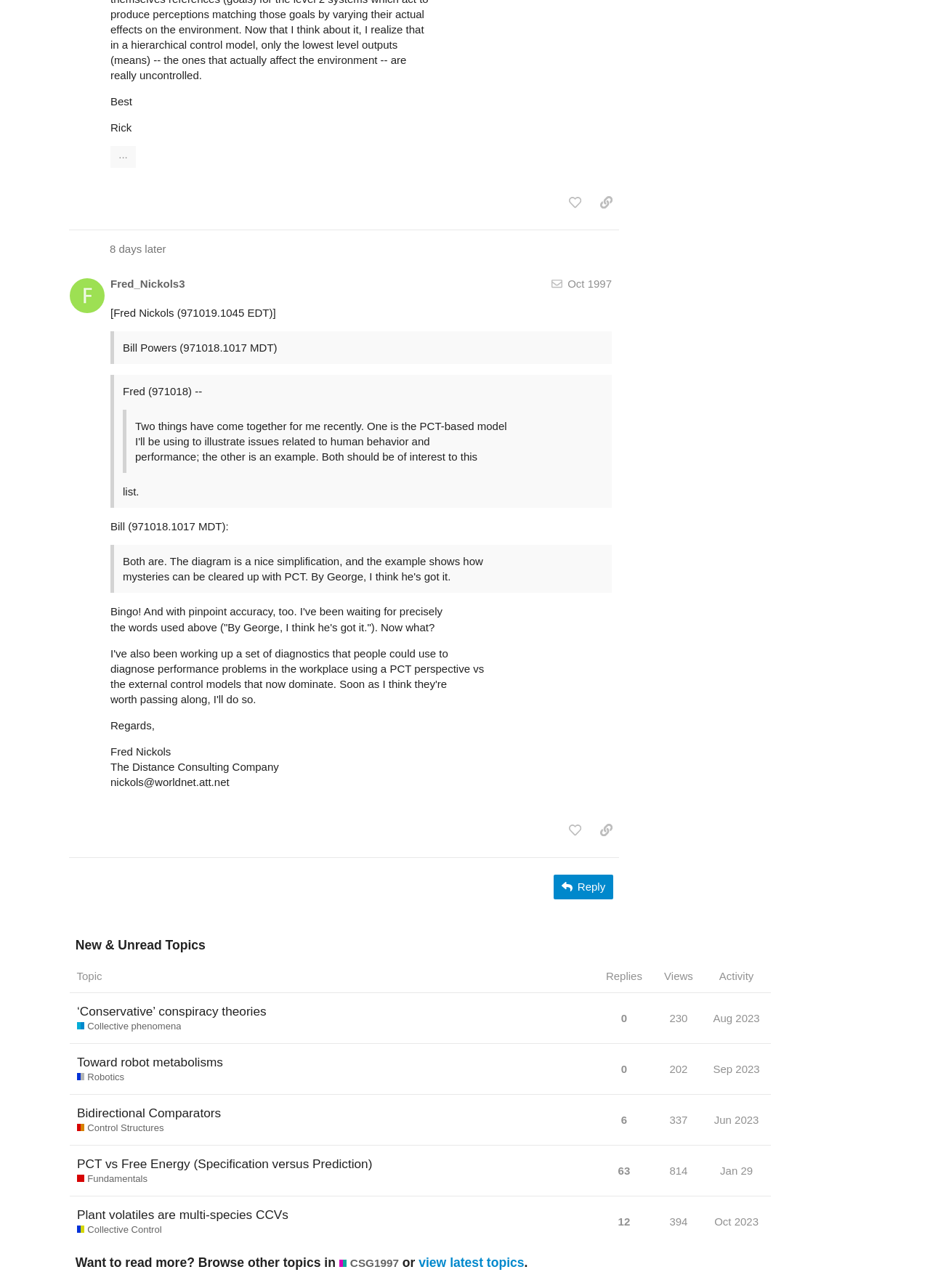Use a single word or phrase to answer the question: Who wrote the post?

Fred Nickols